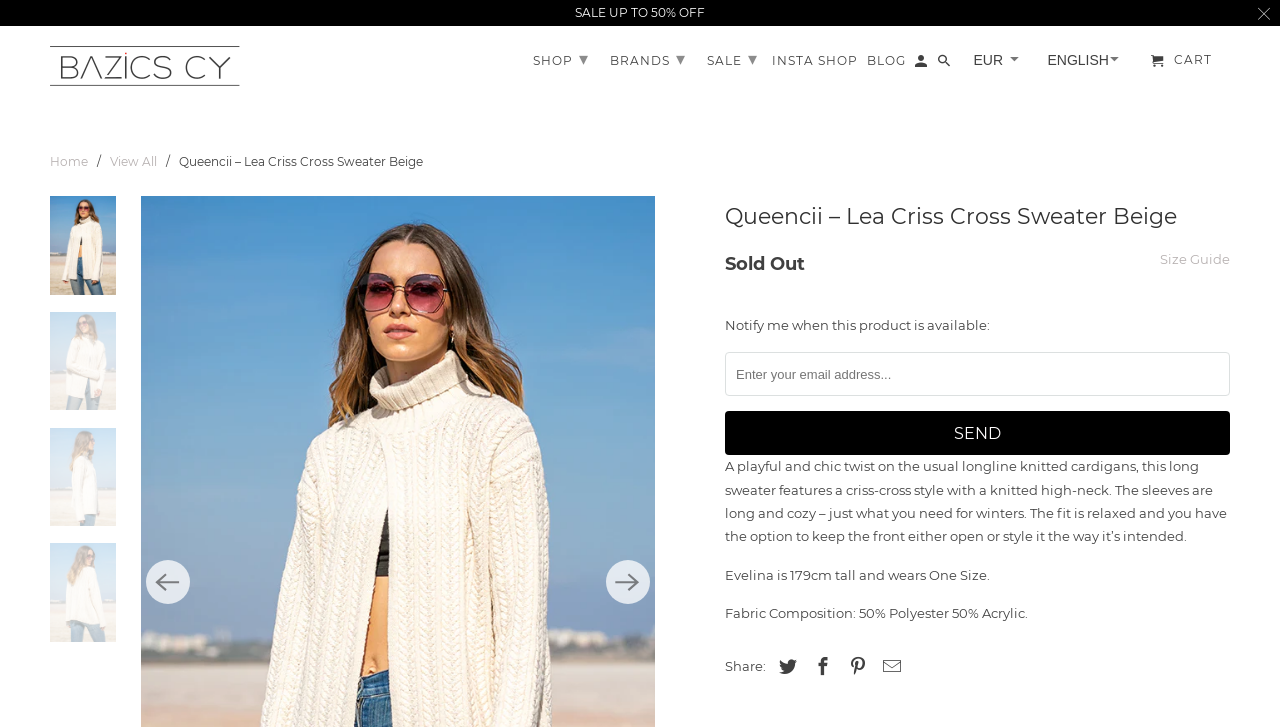What is the fabric composition of the sweater?
Please provide a single word or phrase as your answer based on the screenshot.

50% Polyester 50% Acrylic